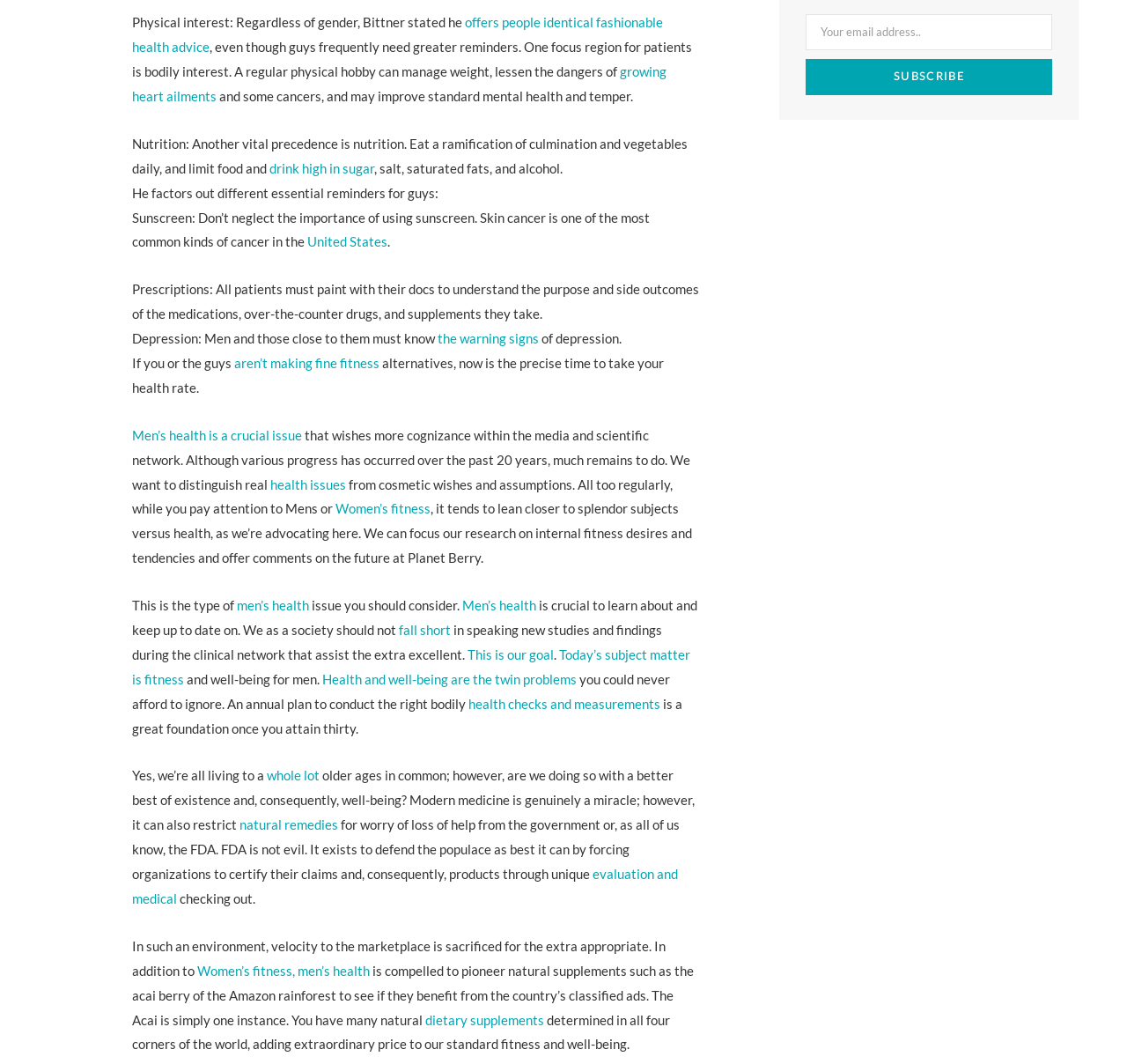Please find the bounding box coordinates for the clickable element needed to perform this instruction: "Subscribe".

[0.715, 0.055, 0.934, 0.089]